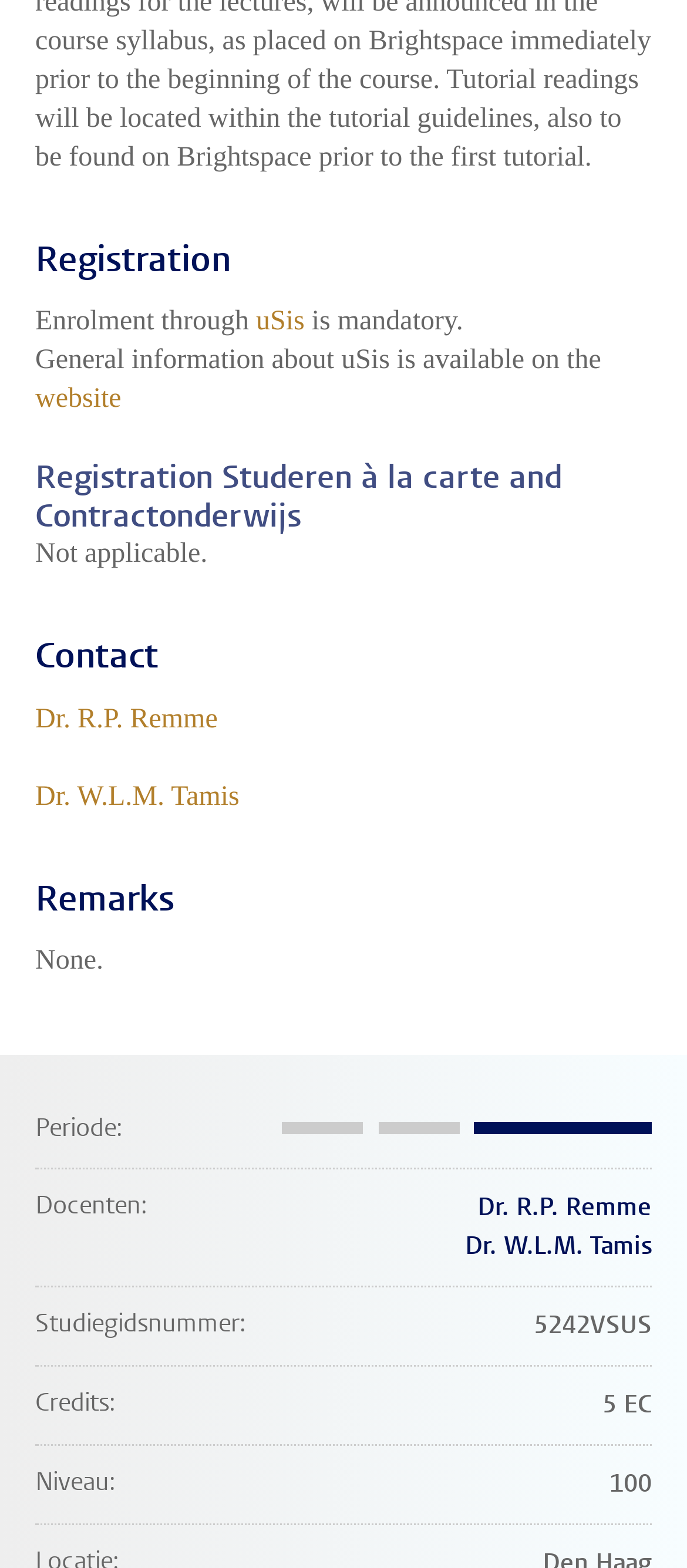What is the level of the course?
Refer to the image and provide a thorough answer to the question.

In the 'Remarks' section, there is a description list with a term 'Niveau' and a detail '100', which indicates the level of the course.